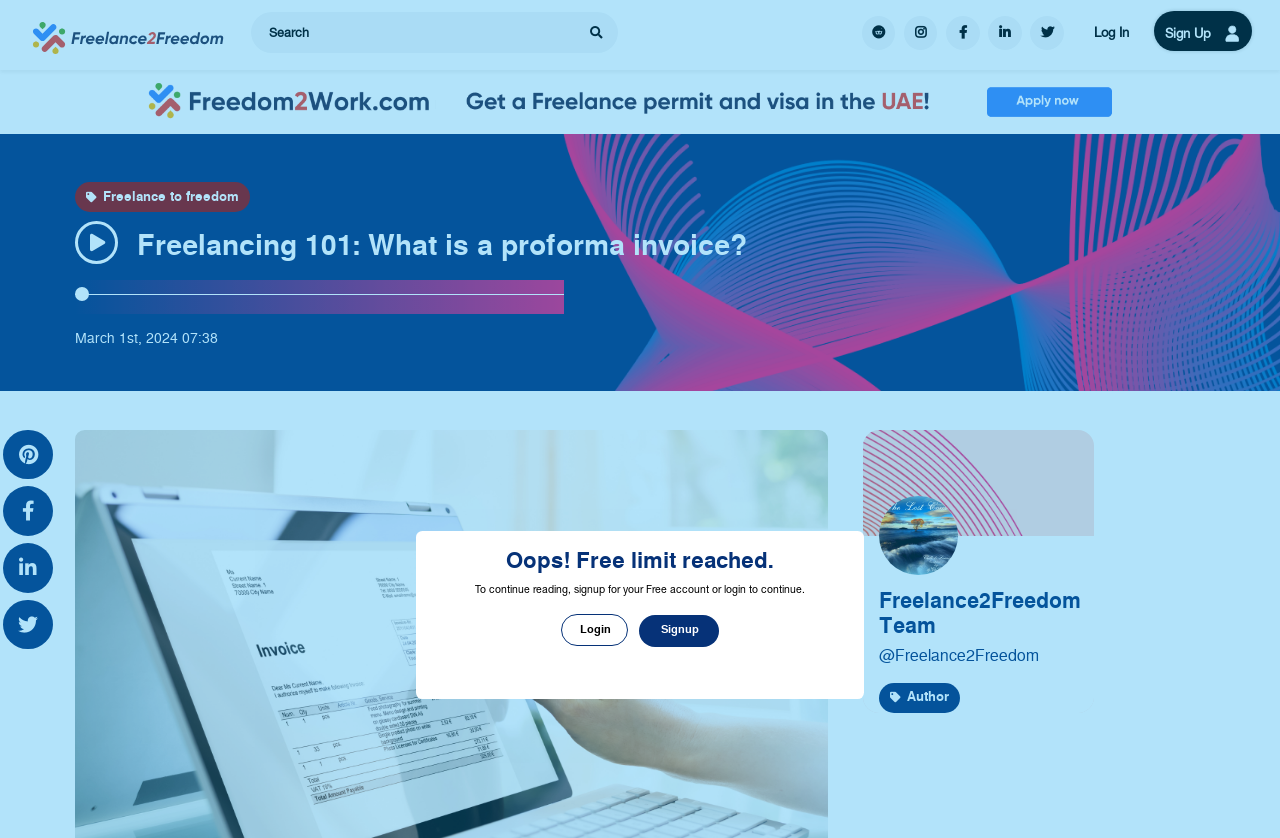Determine the bounding box coordinates of the clickable element necessary to fulfill the instruction: "go to the homepage". Provide the coordinates as four float numbers within the 0 to 1 range, i.e., [left, top, right, bottom].

[0.027, 0.026, 0.223, 0.094]